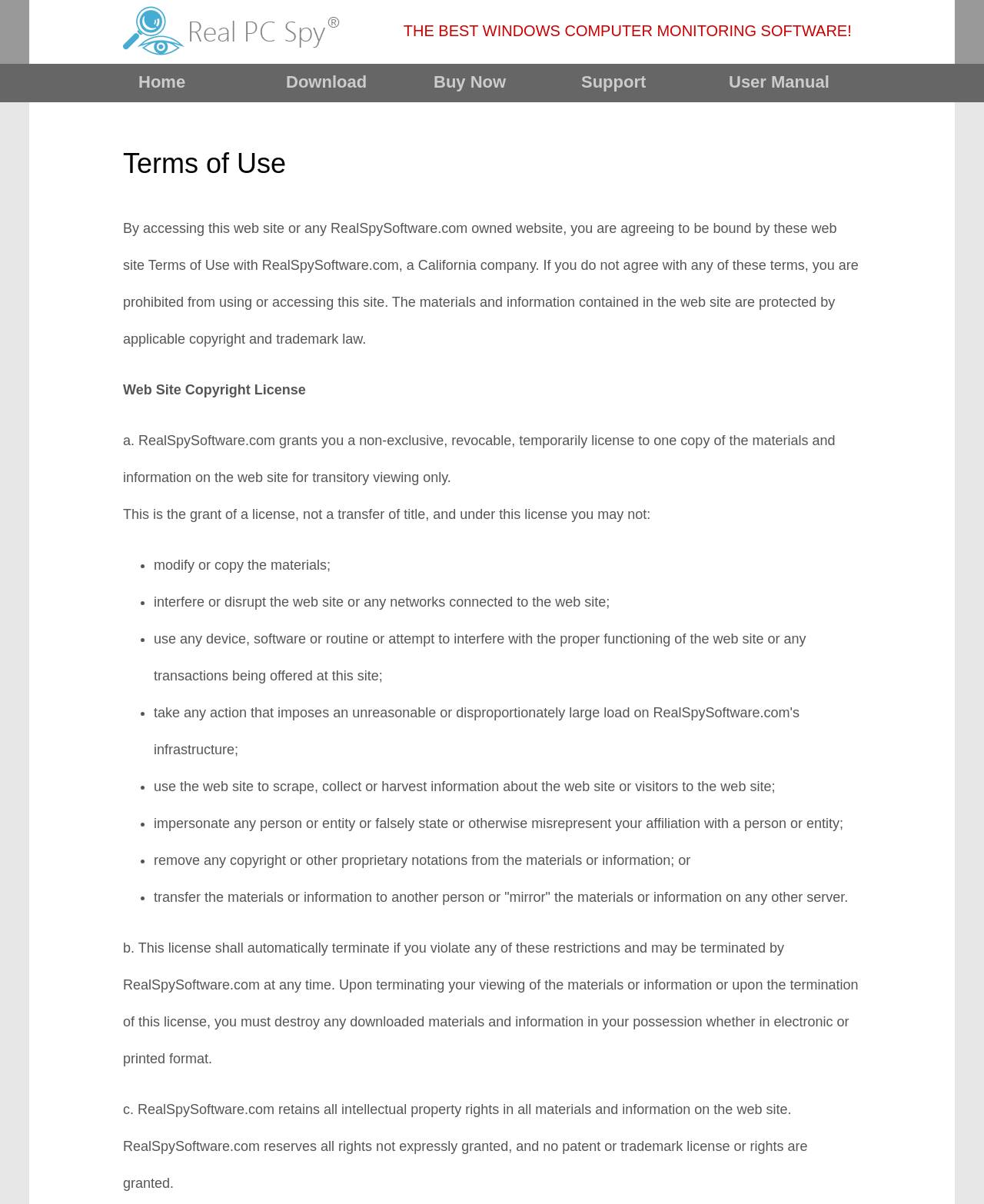Provide a thorough and detailed response to the question by examining the image: 
What is not allowed on the website?

The website's terms of use specify several things that are not allowed, including modifying or copying materials, interfering with the website or its networks, using devices or software to interfere with the website, scraping or harvesting information, impersonating others, and removing copyright notations.